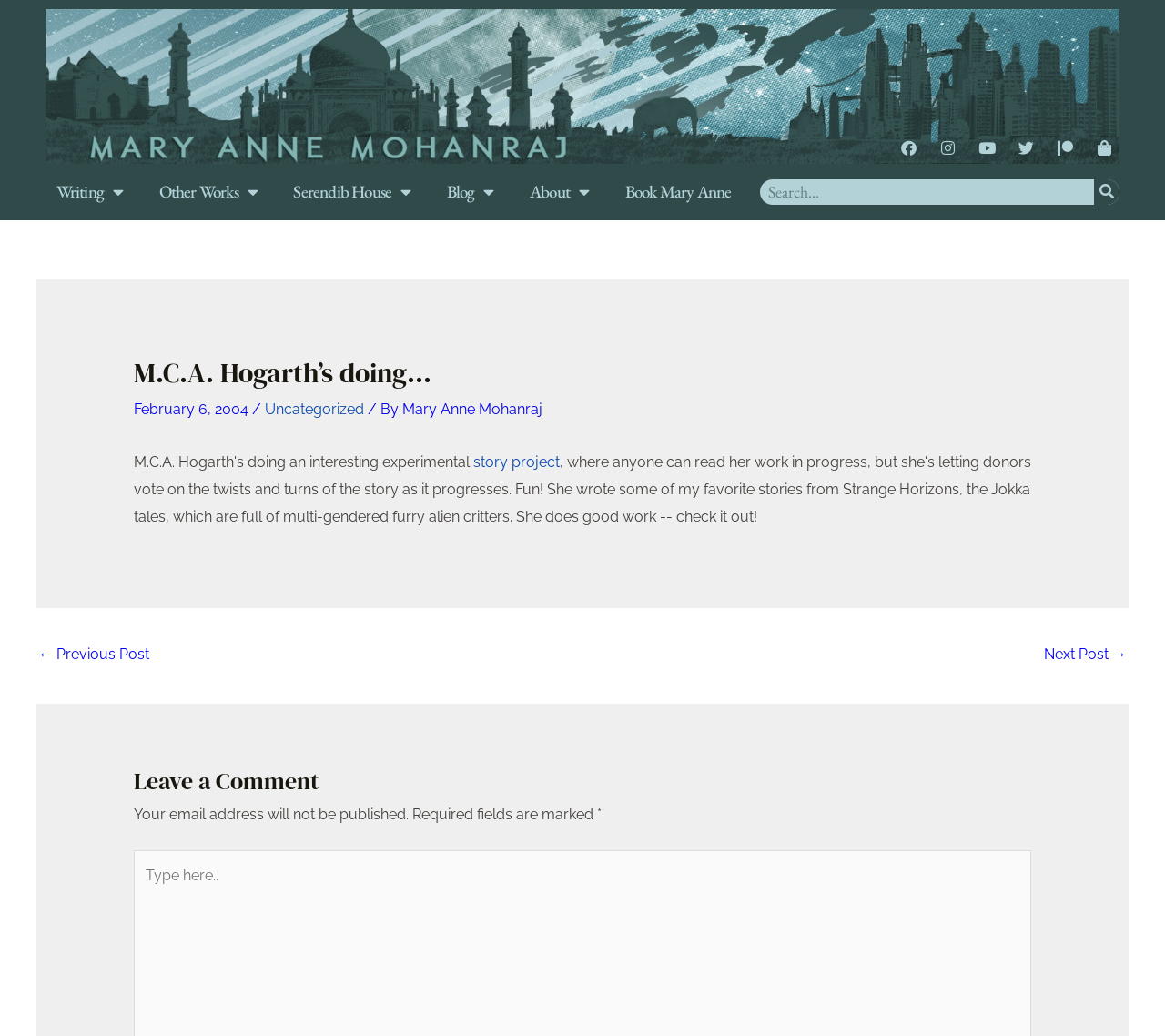Please give a short response to the question using one word or a phrase:
What is the category of the post?

Uncategorized